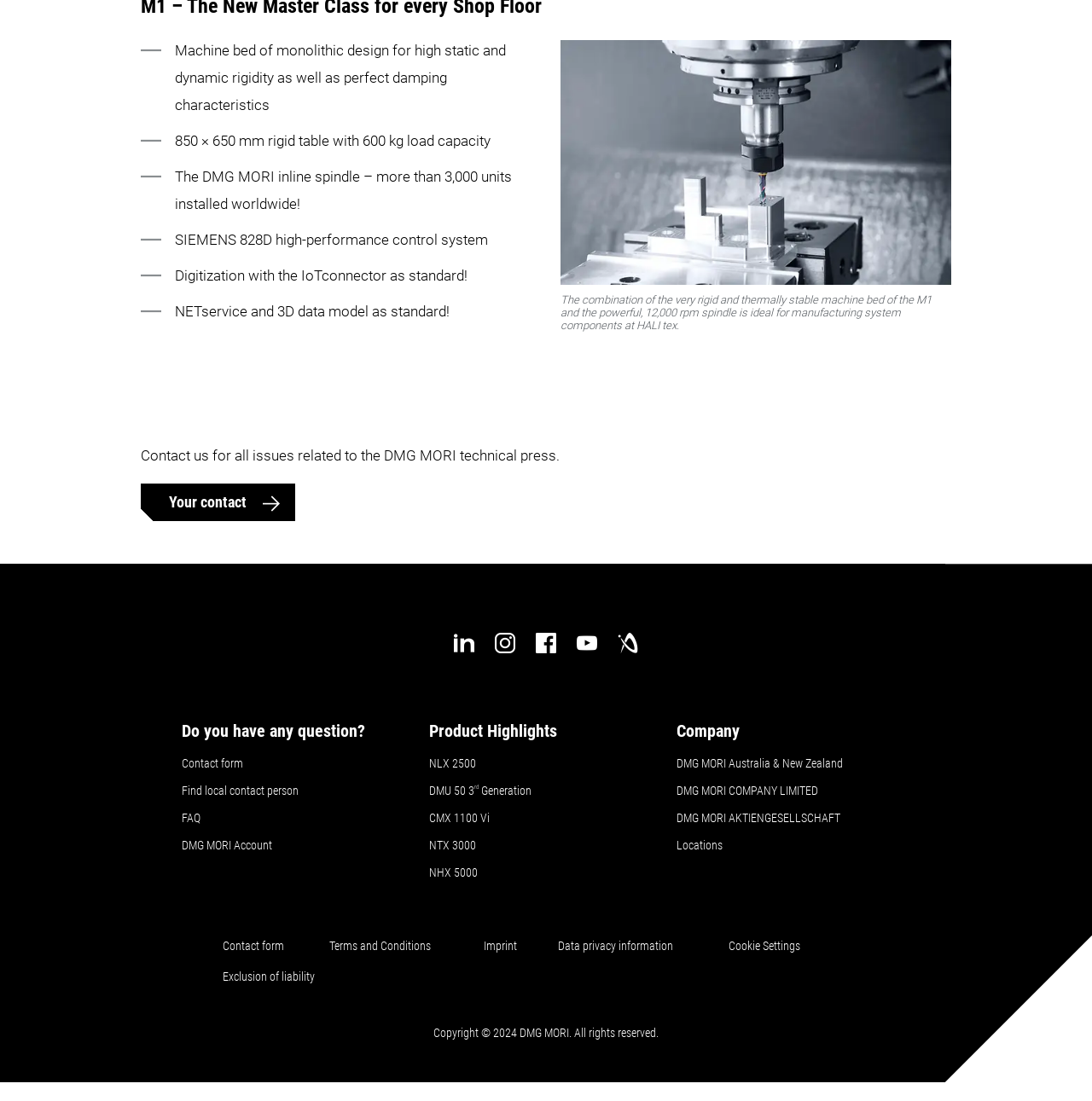Pinpoint the bounding box coordinates of the area that should be clicked to complete the following instruction: "View product highlights". The coordinates must be given as four float numbers between 0 and 1, i.e., [left, top, right, bottom].

[0.393, 0.654, 0.51, 0.673]